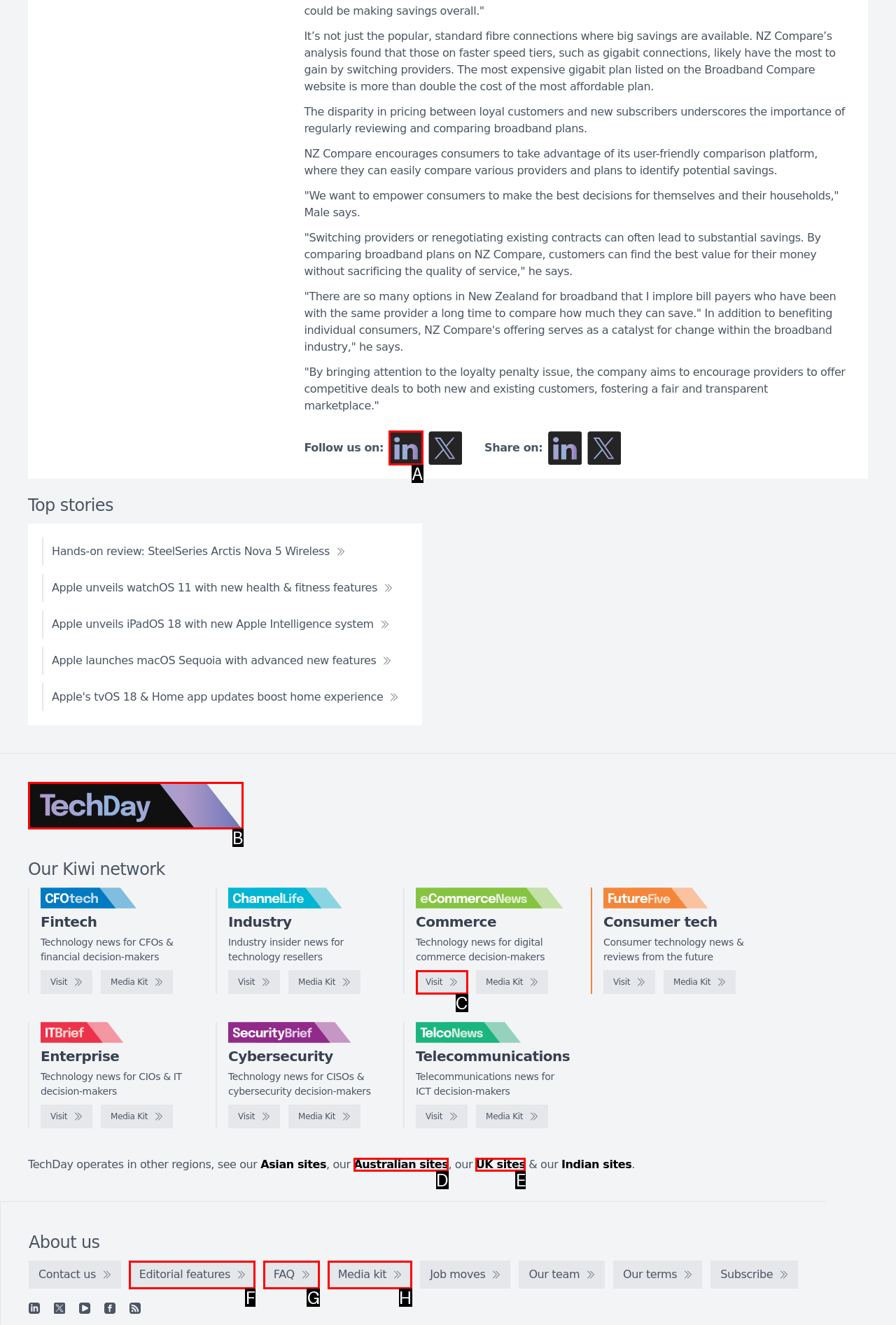Select the option I need to click to accomplish this task: Follow us on LinkedIn
Provide the letter of the selected choice from the given options.

A